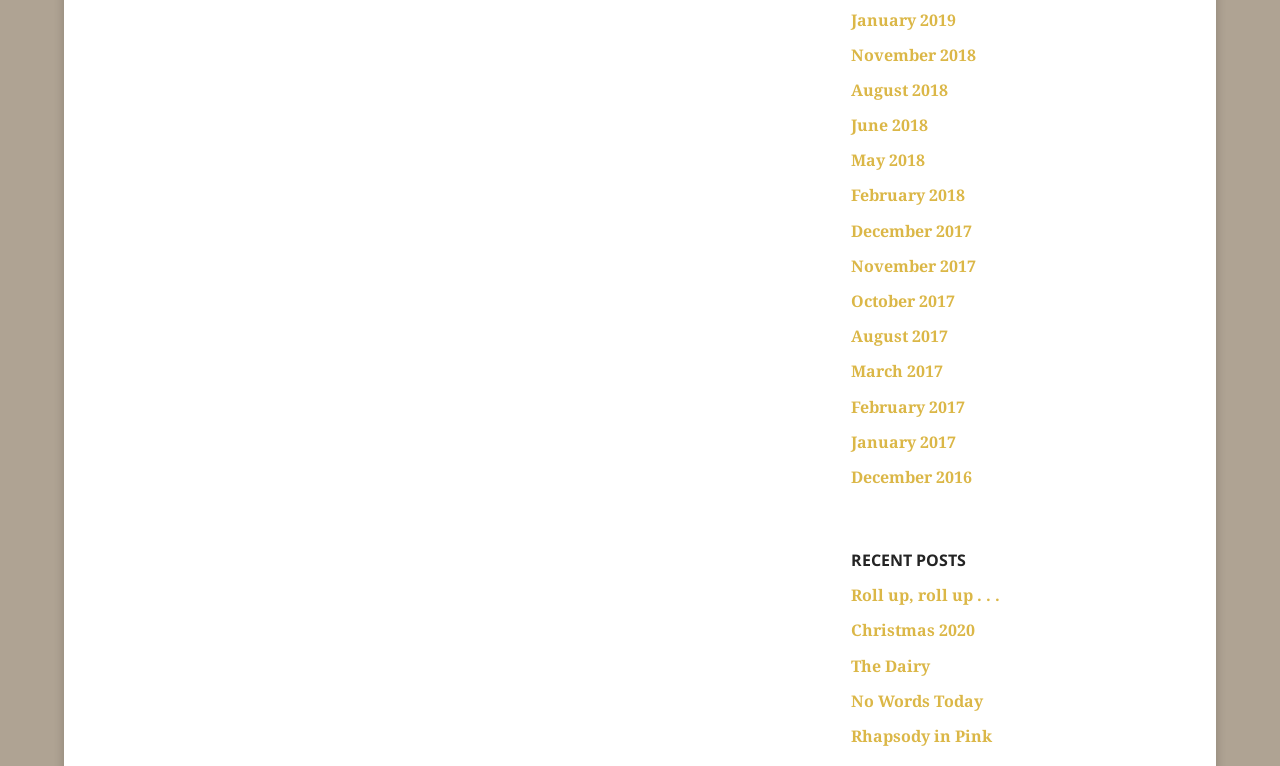Carefully observe the image and respond to the question with a detailed answer:
What is the title of the second most recent post?

I looked at the links under the 'RECENT POSTS' heading and found that the second most recent post is 'Christmas 2020', which is the second link in the list.